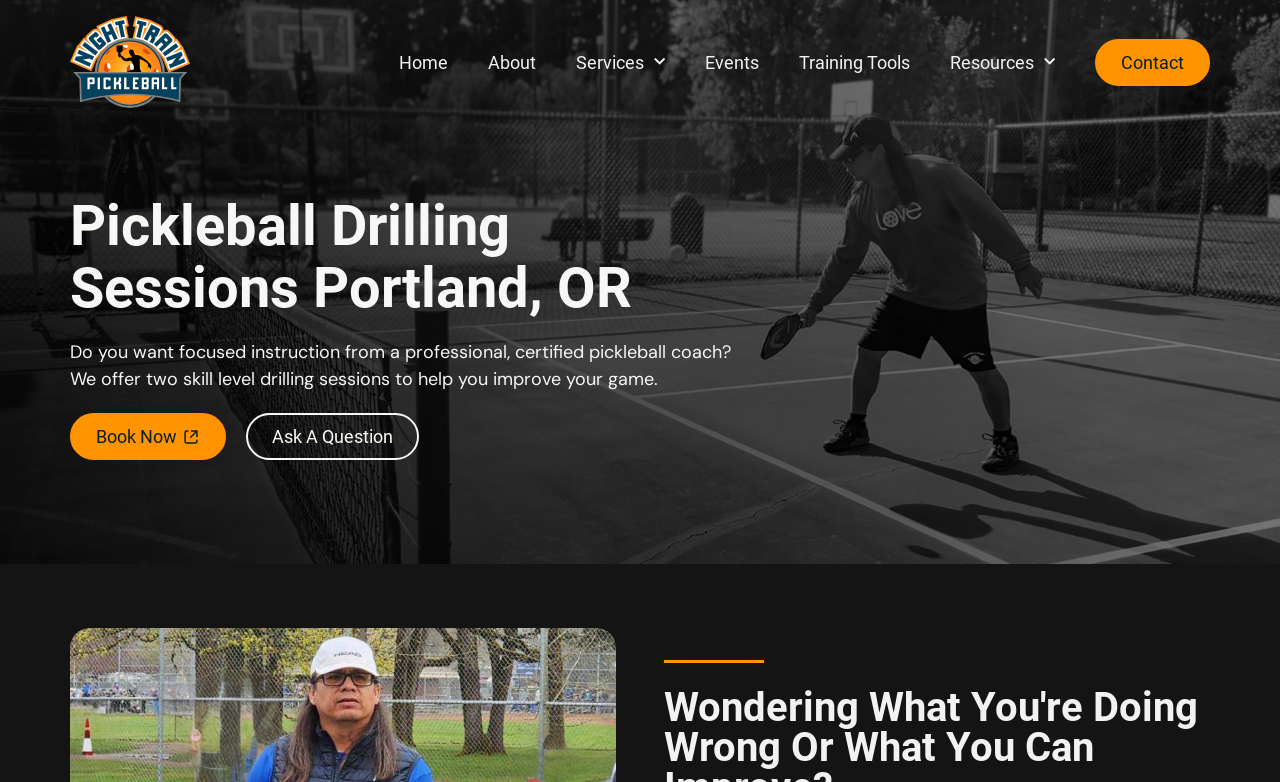Provide the bounding box coordinates for the area that should be clicked to complete the instruction: "Reply to Penny Ward".

None